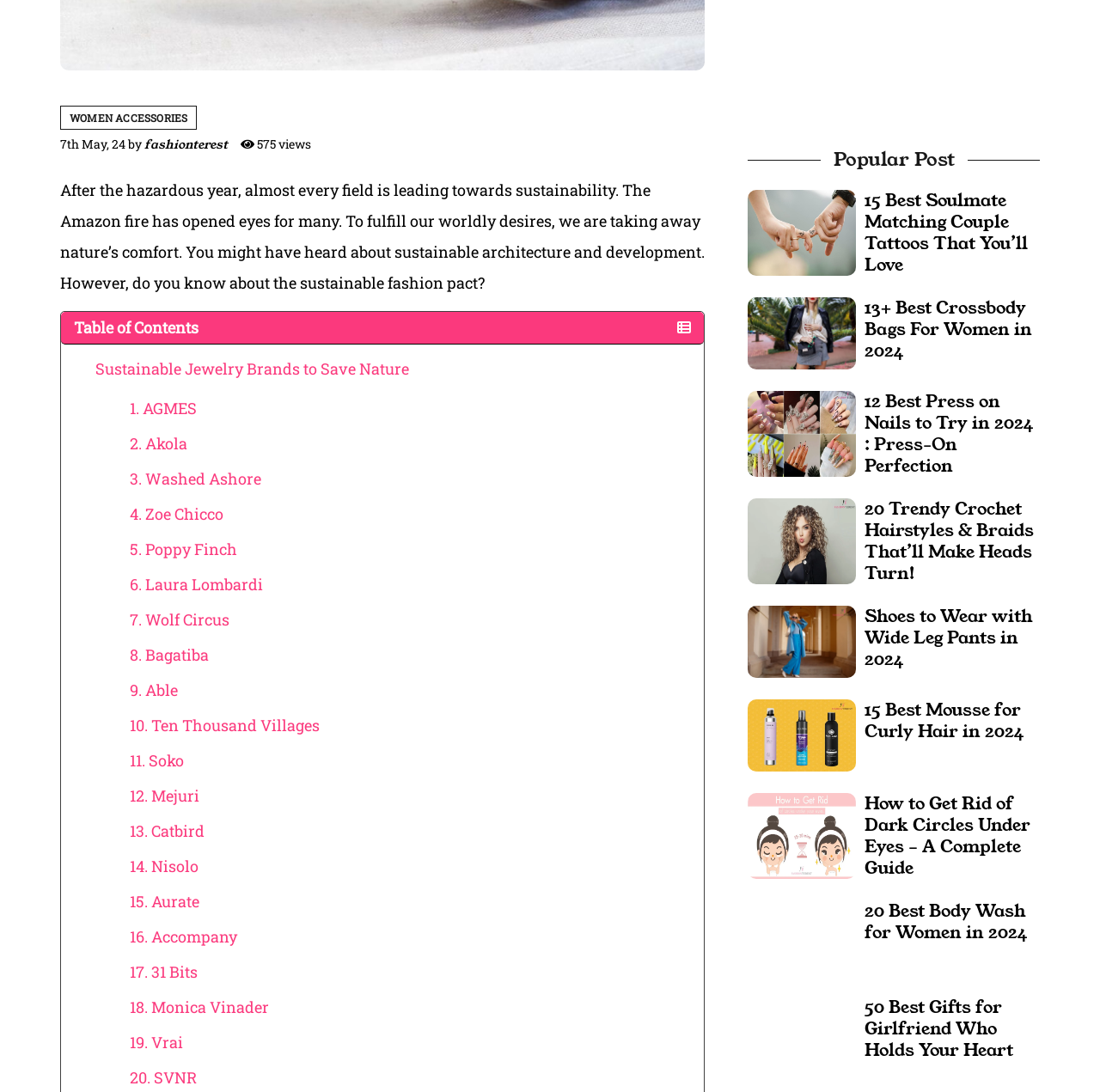Predict the bounding box coordinates for the UI element described as: "18. Monica Vinader". The coordinates should be four float numbers between 0 and 1, presented as [left, top, right, bottom].

[0.118, 0.913, 0.245, 0.931]